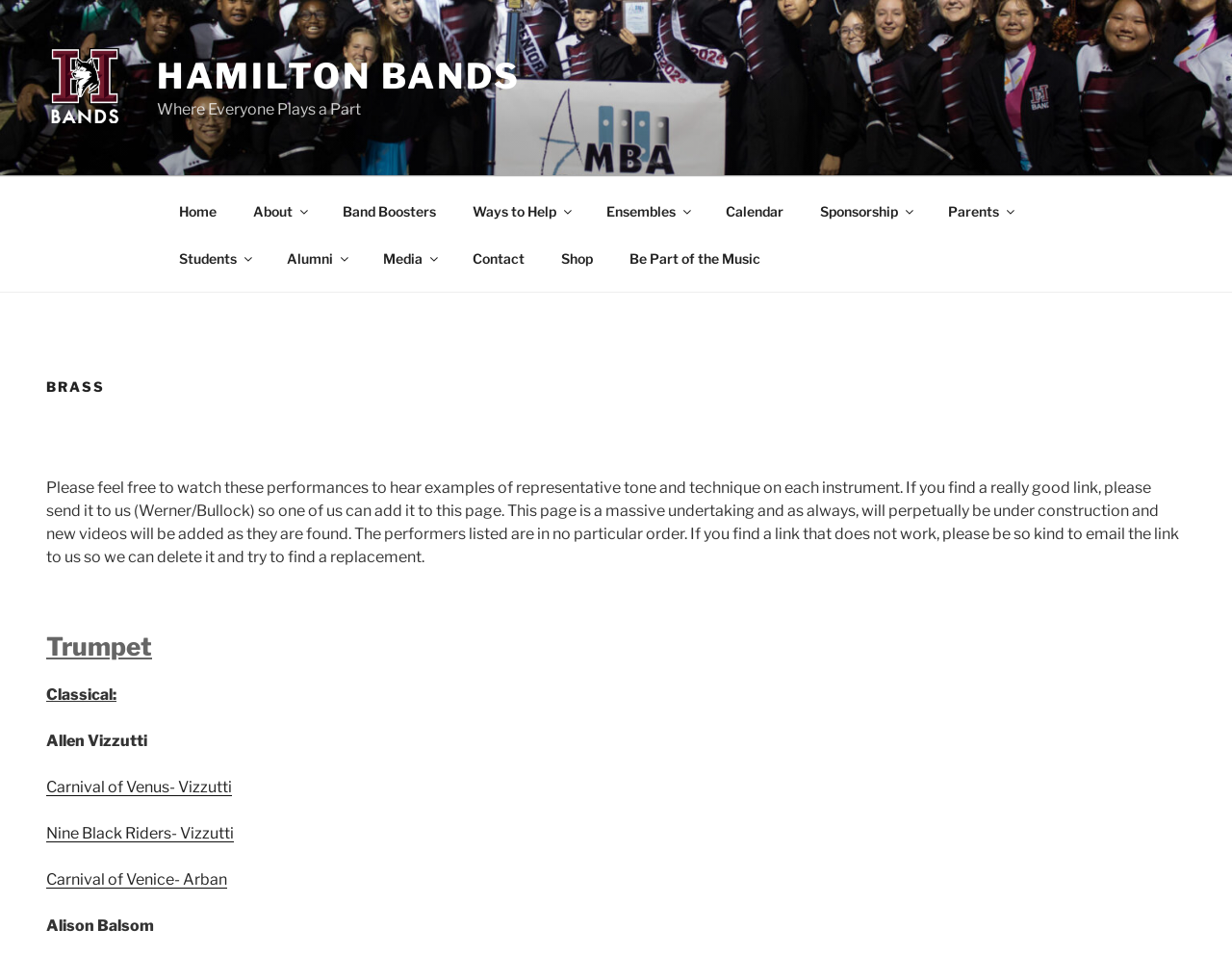Please locate the bounding box coordinates of the element that should be clicked to achieve the given instruction: "Explore the 'Ensembles' page".

[0.492, 0.212, 0.548, 0.229]